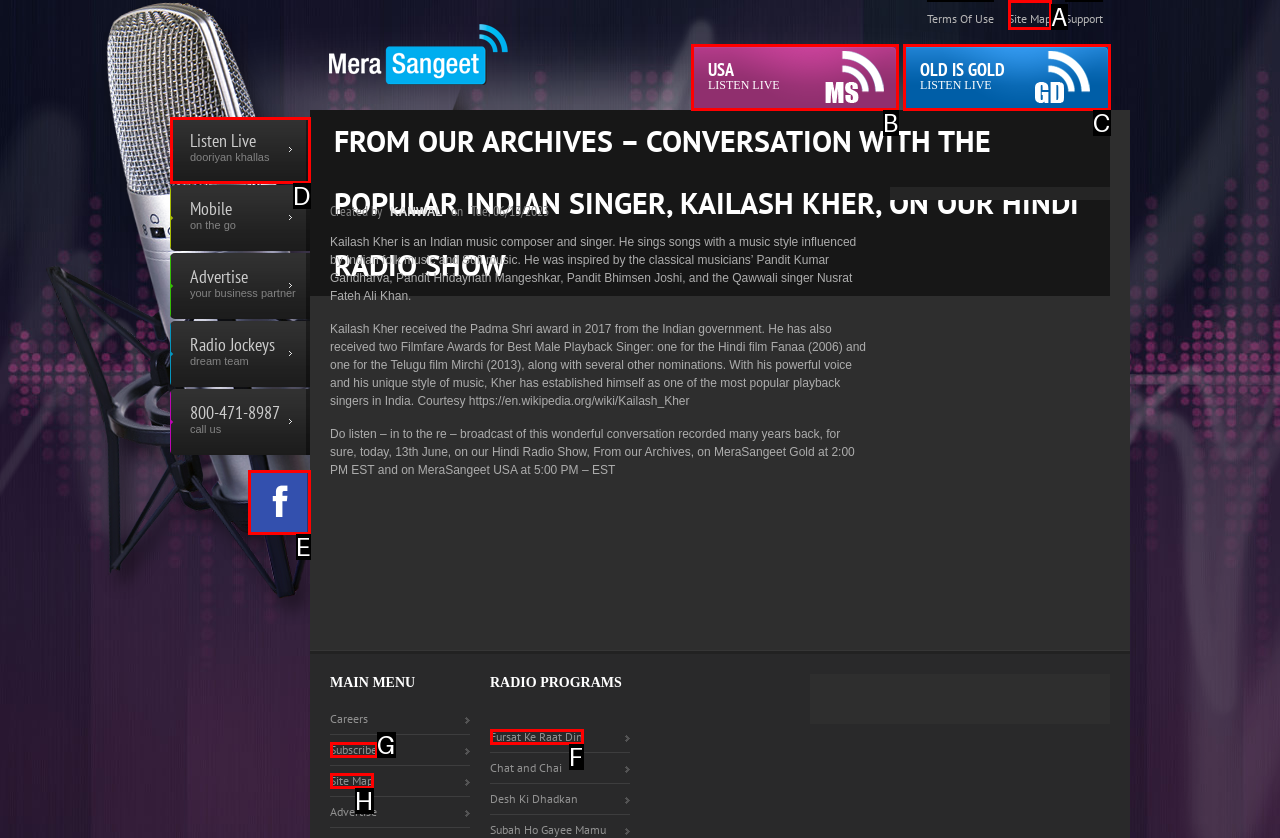Determine which option aligns with the description: Old is Gold Listen Live. Provide the letter of the chosen option directly.

C